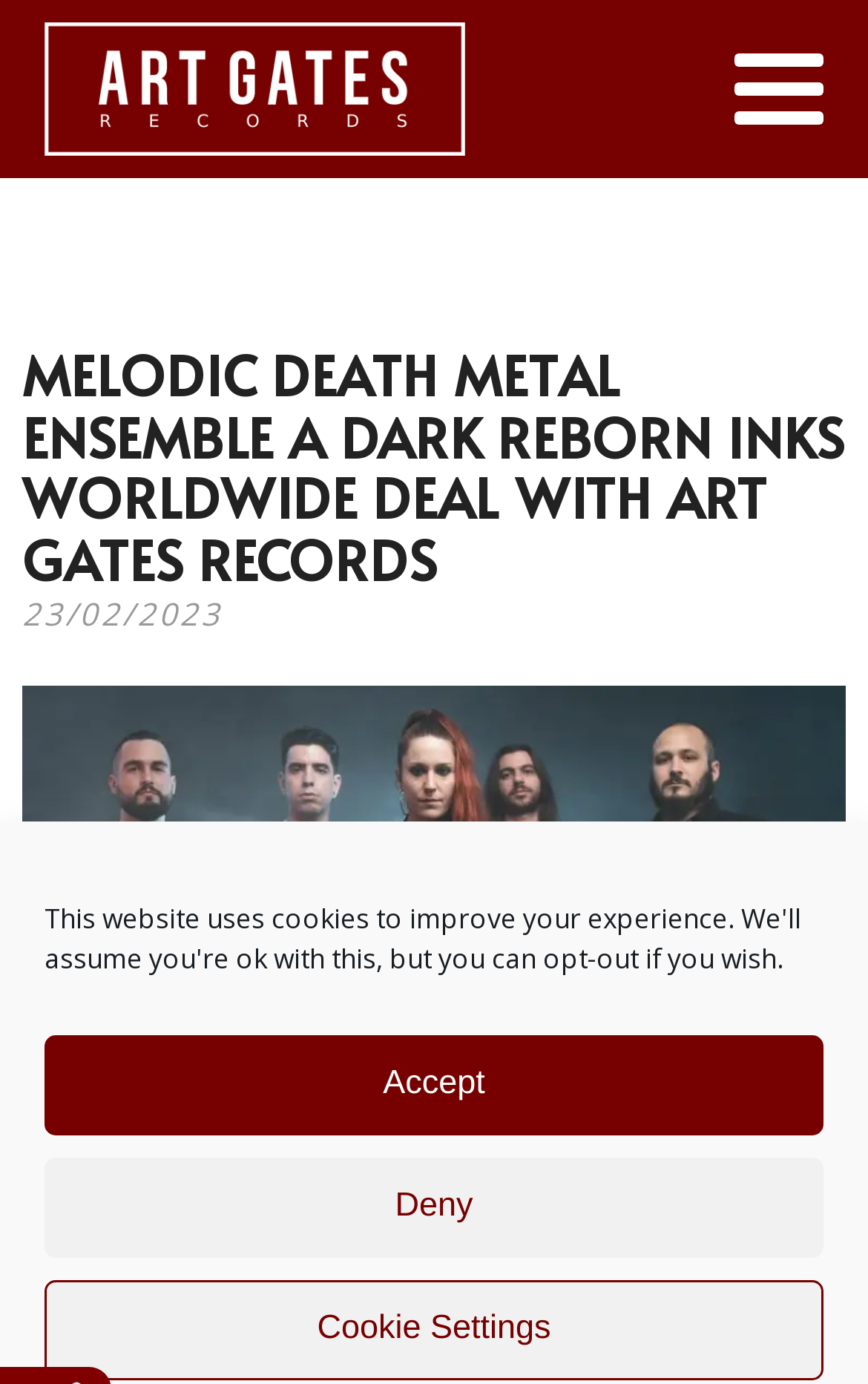Refer to the image and provide an in-depth answer to the question: 
What is the content of the image on the webpage?

I found the content of the image on the webpage by looking at the image element with the description 'MELODIC DEATH METAL ENSEMBLE A DARK REBORN INKS WORLDWIDE DEAL WITH ART GATES RECORDS' and identifying the content of the image as the same as the main heading.